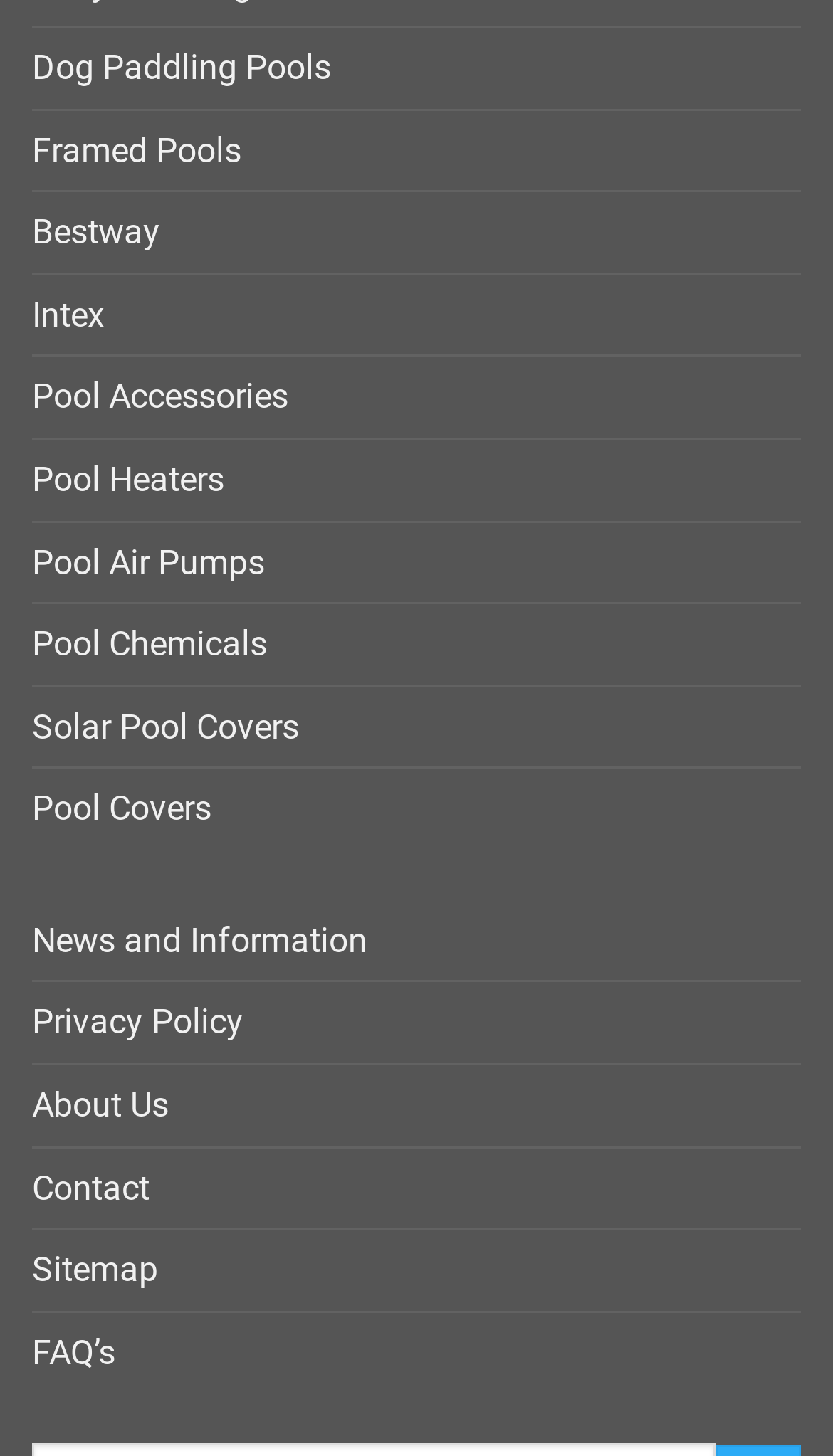Please provide a brief answer to the following inquiry using a single word or phrase:
What is the second link from the bottom?

Contact